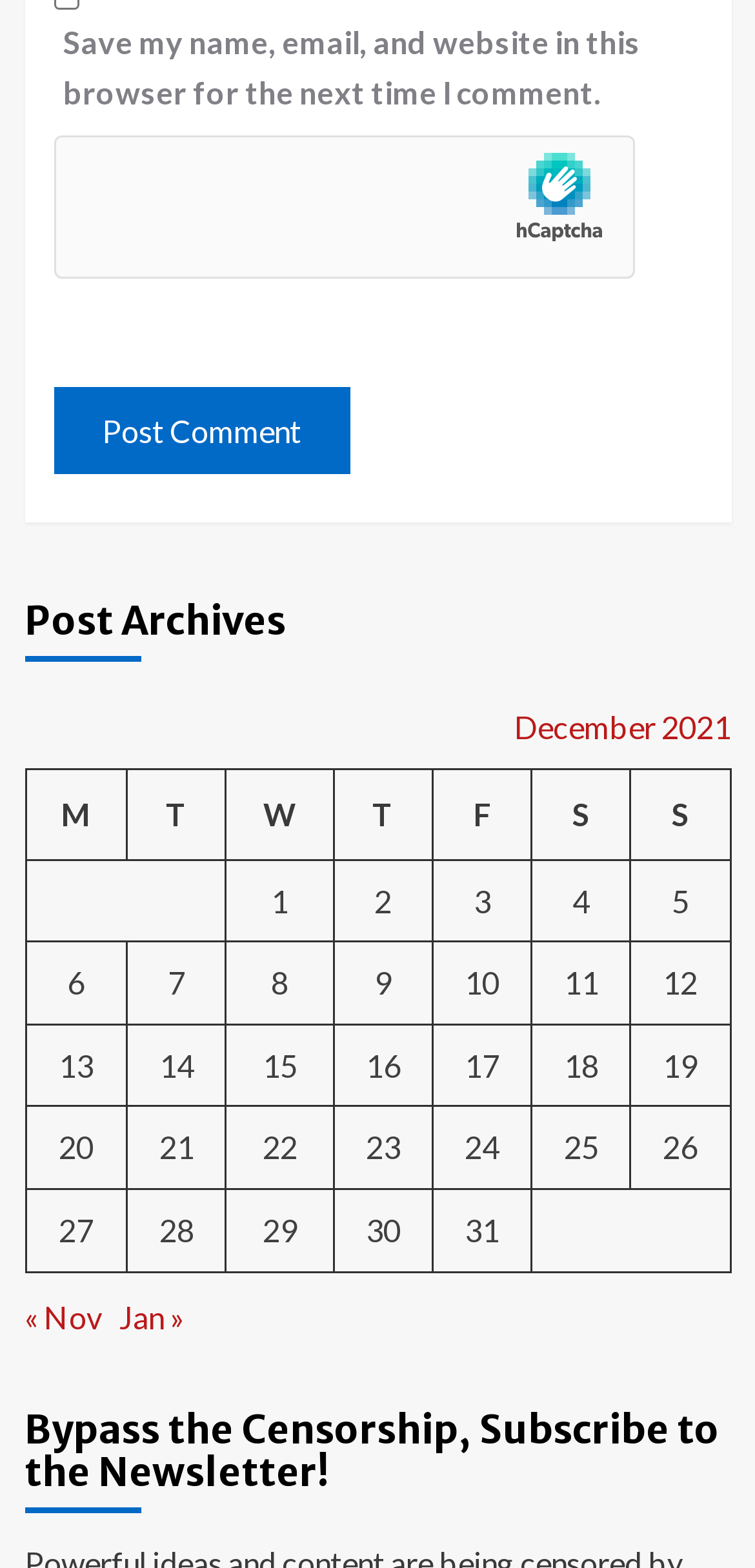Refer to the image and provide an in-depth answer to the question:
What is the latest date listed in the archive?

The latest date listed in the archive is December 31, 2021, which can be found in the last row of the table.